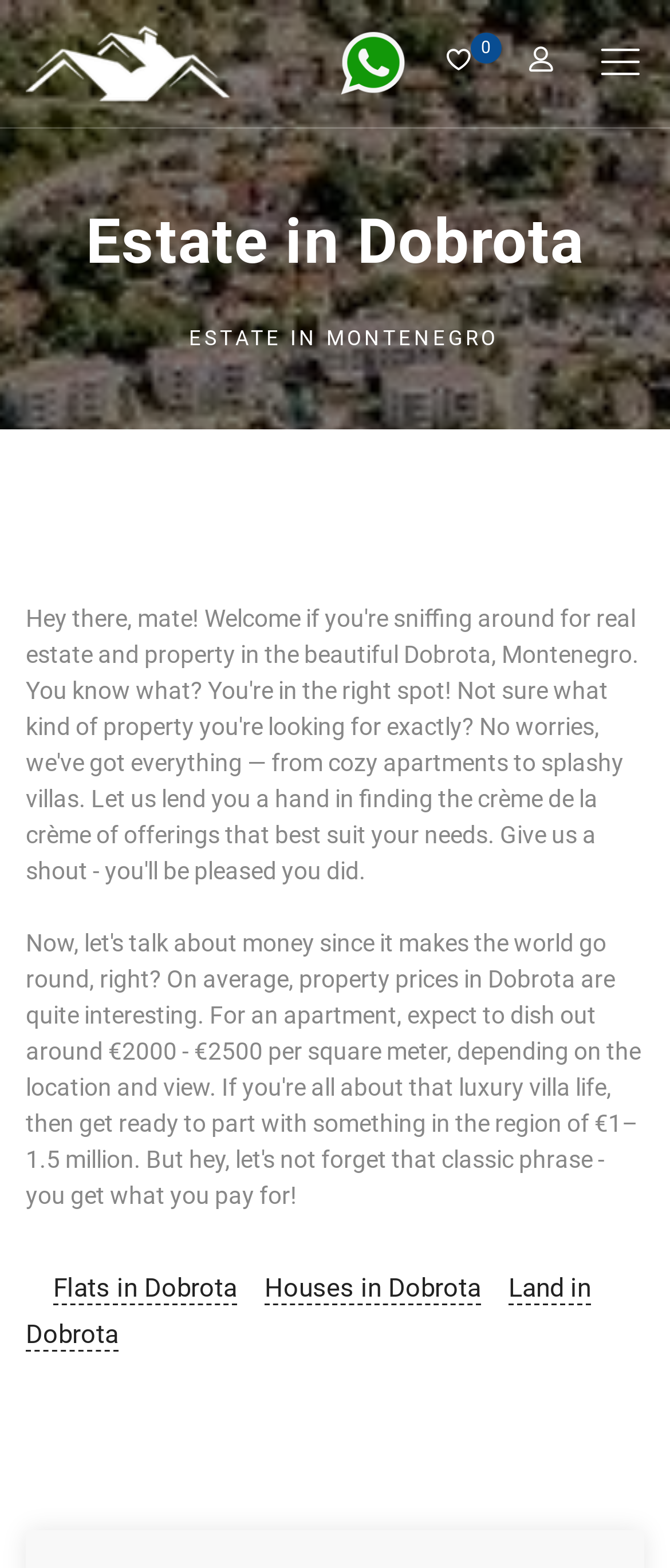Answer the question in one word or a short phrase:
What is the phone number for WhatsApp?

+382-68-468-468